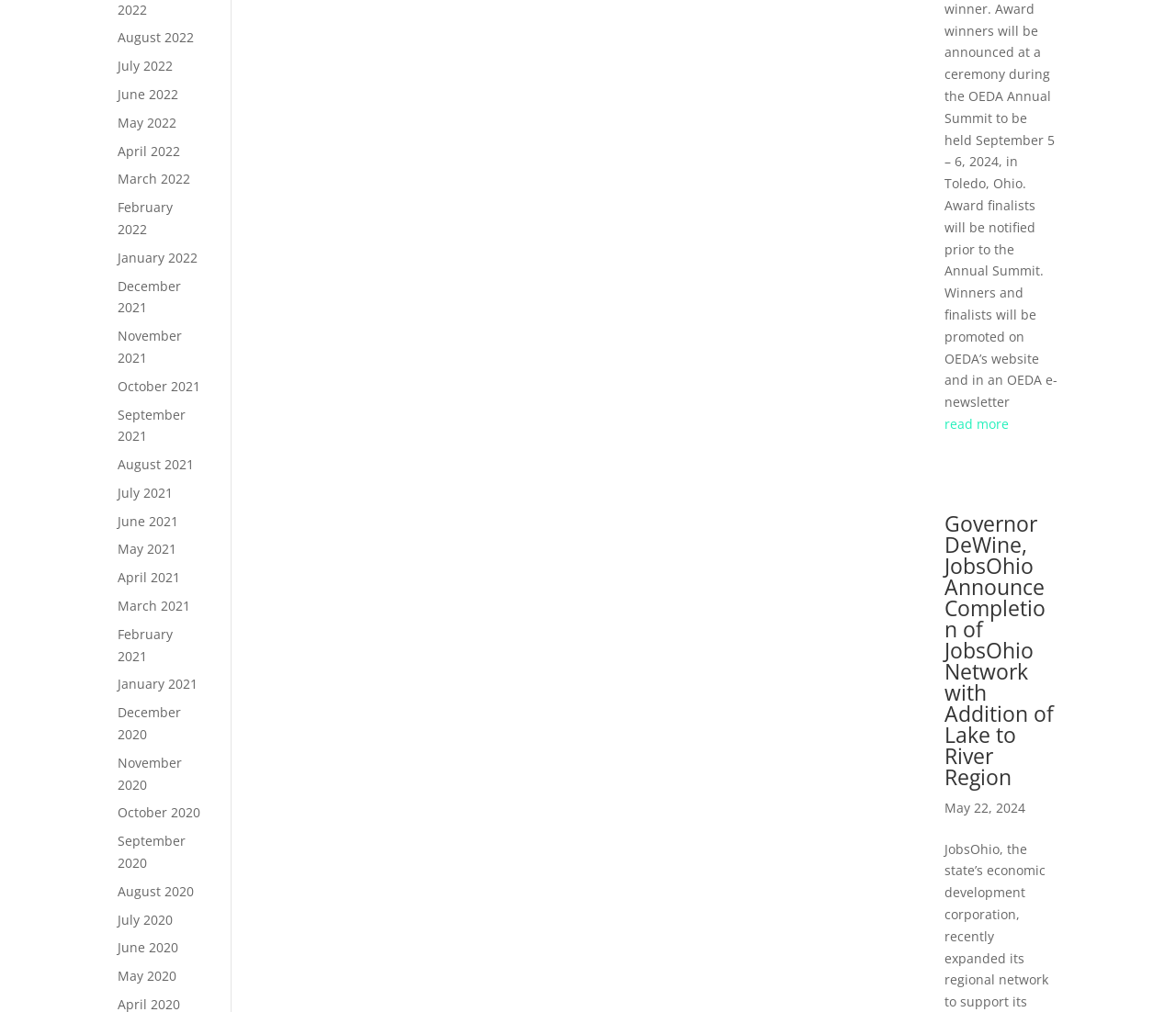Please respond to the question with a concise word or phrase:
What is the purpose of the 'read more' link?

To read more about the news article